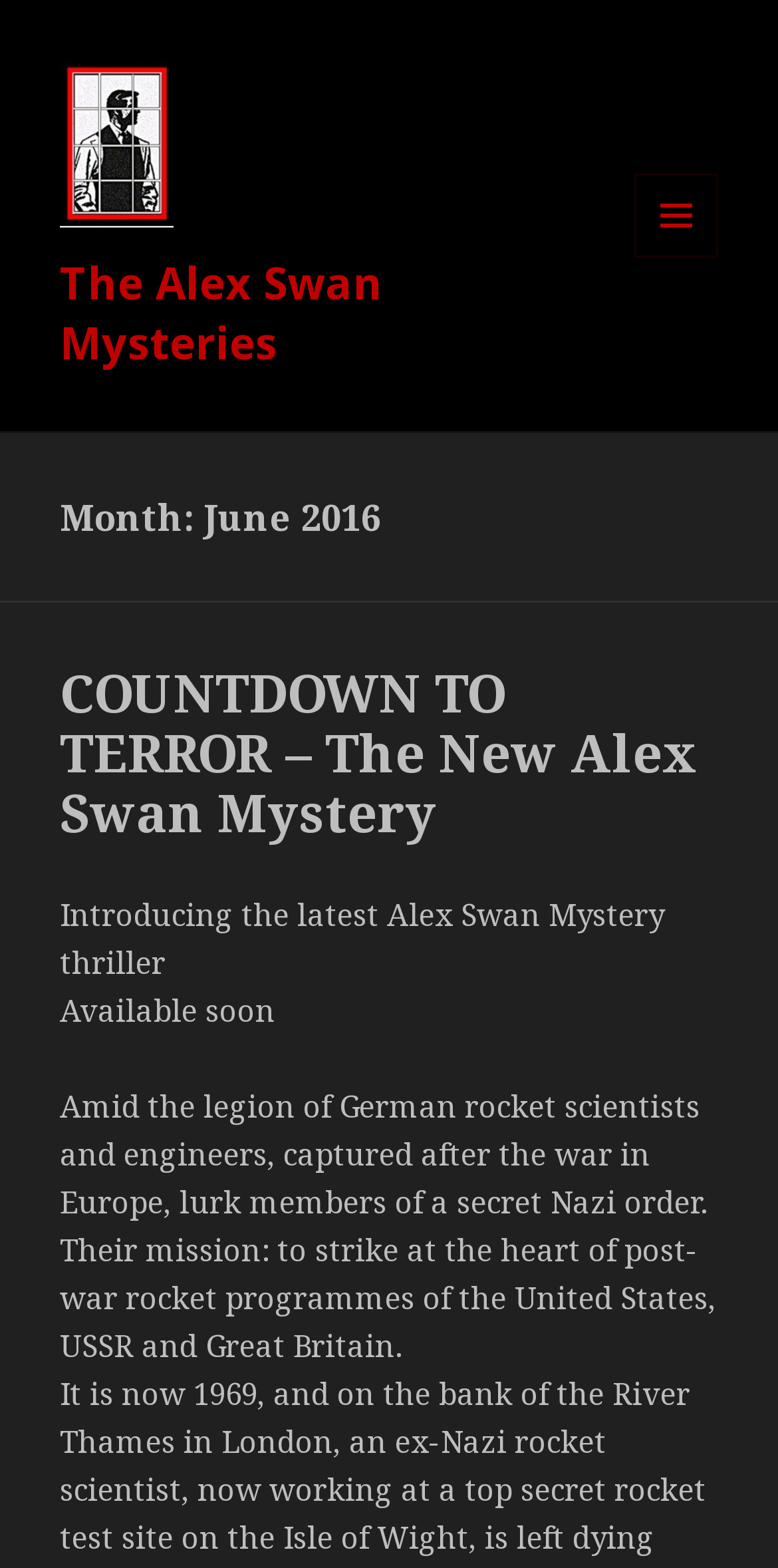Based on the image, give a detailed response to the question: What is the theme of the latest Alex Swan Mystery?

I inferred the theme of the latest Alex Swan Mystery by reading the text that describes the plot. The text mentions 'members of a secret Nazi order' and their mission to strike at the heart of post-war rocket programmes, which suggests that the theme of the book is related to Nazi orders and their activities.